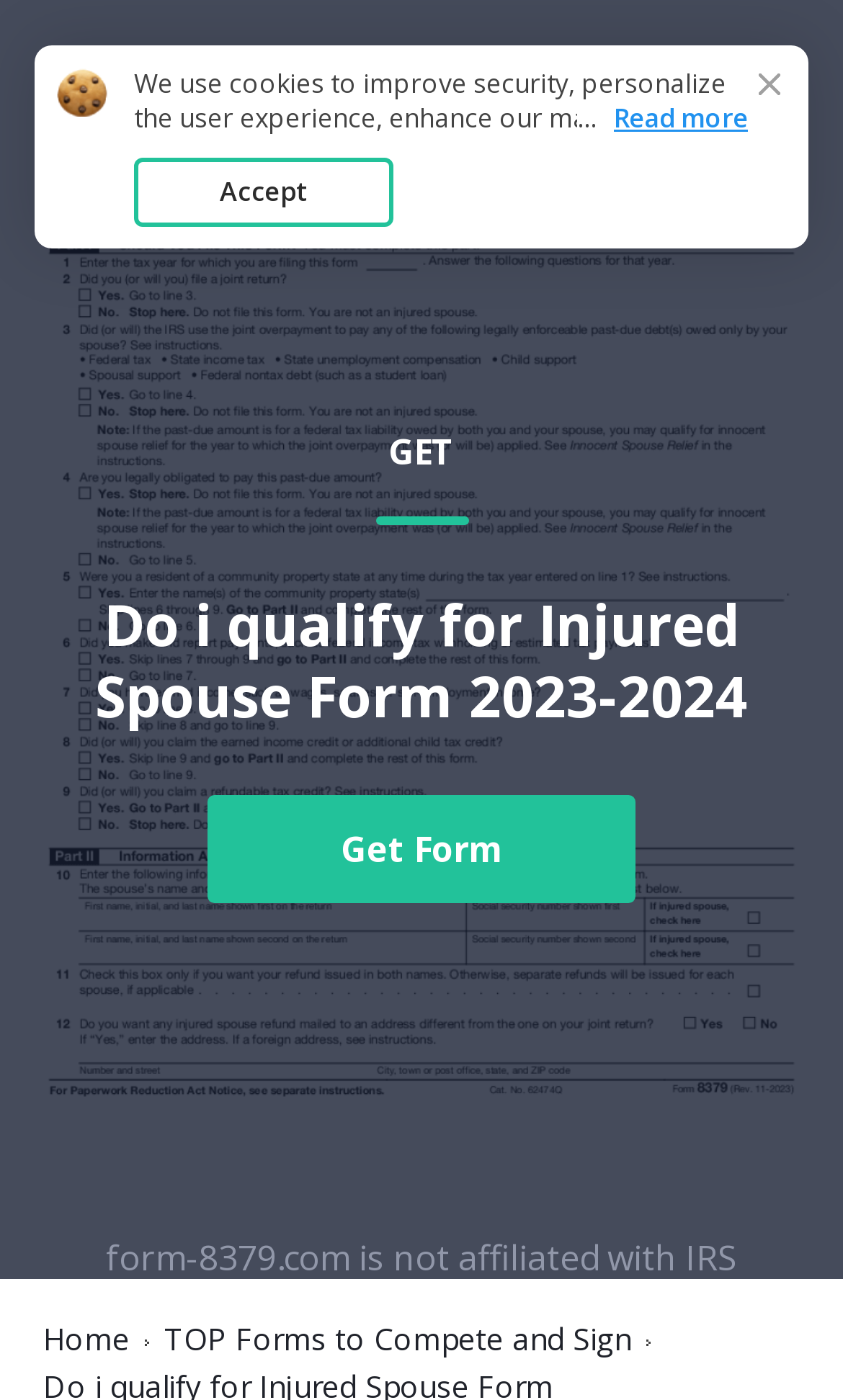Extract the bounding box coordinates for the UI element described as: "Form 8379".

[0.051, 0.04, 0.287, 0.068]